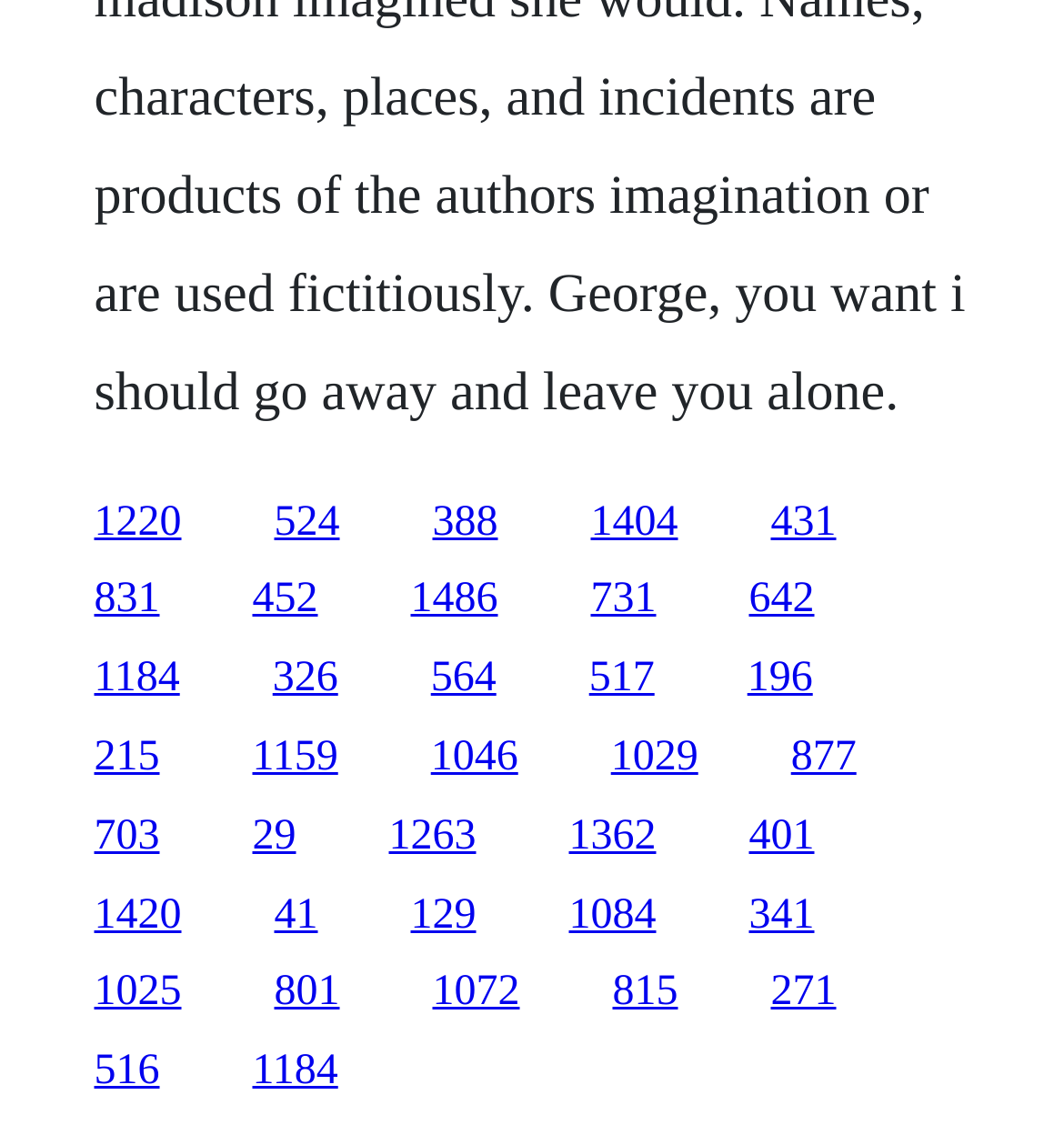How many links are there in the second row? Using the information from the screenshot, answer with a single word or phrase.

5